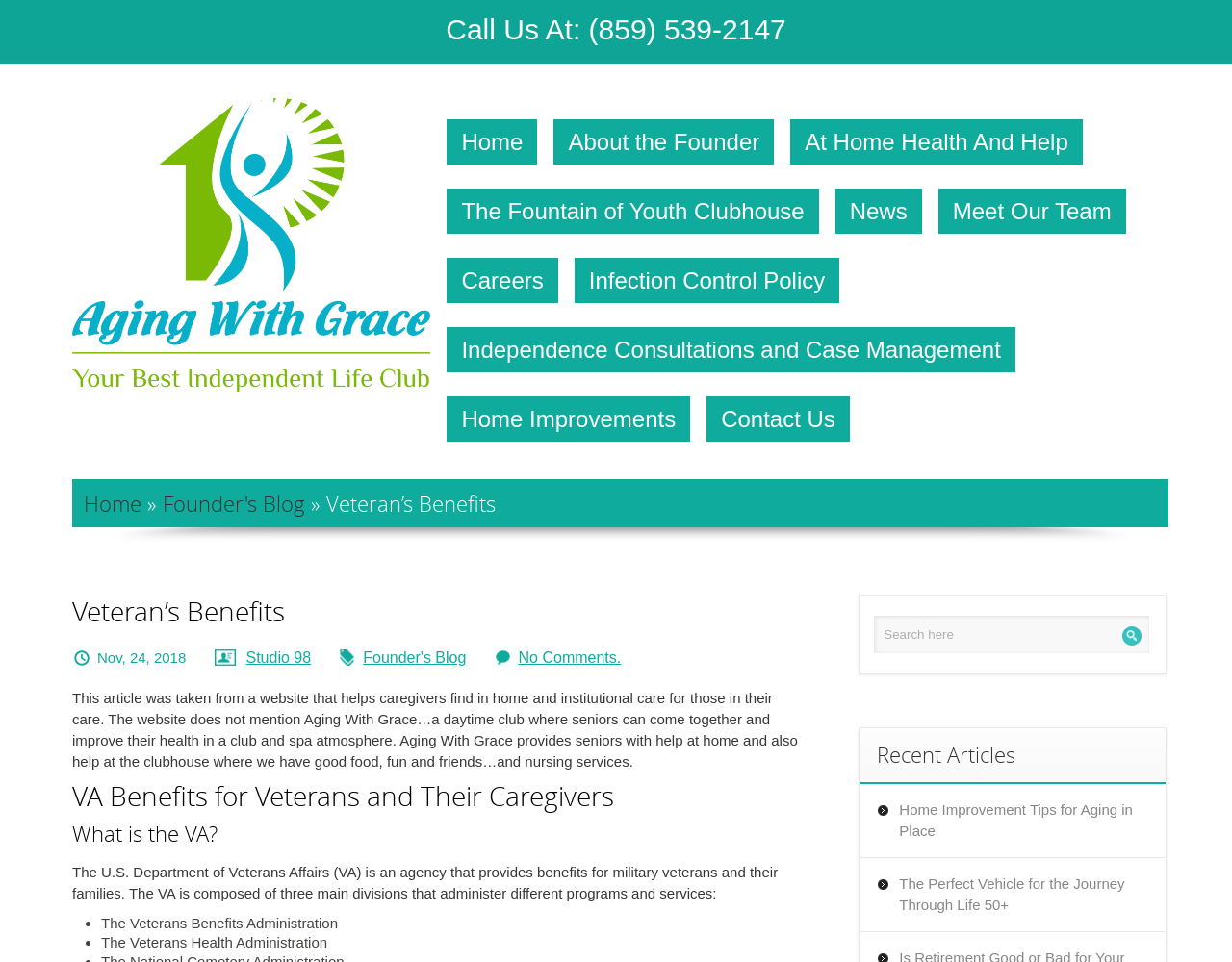Please identify the bounding box coordinates of the clickable area that will allow you to execute the instruction: "Contact Us".

[0.574, 0.412, 0.69, 0.459]